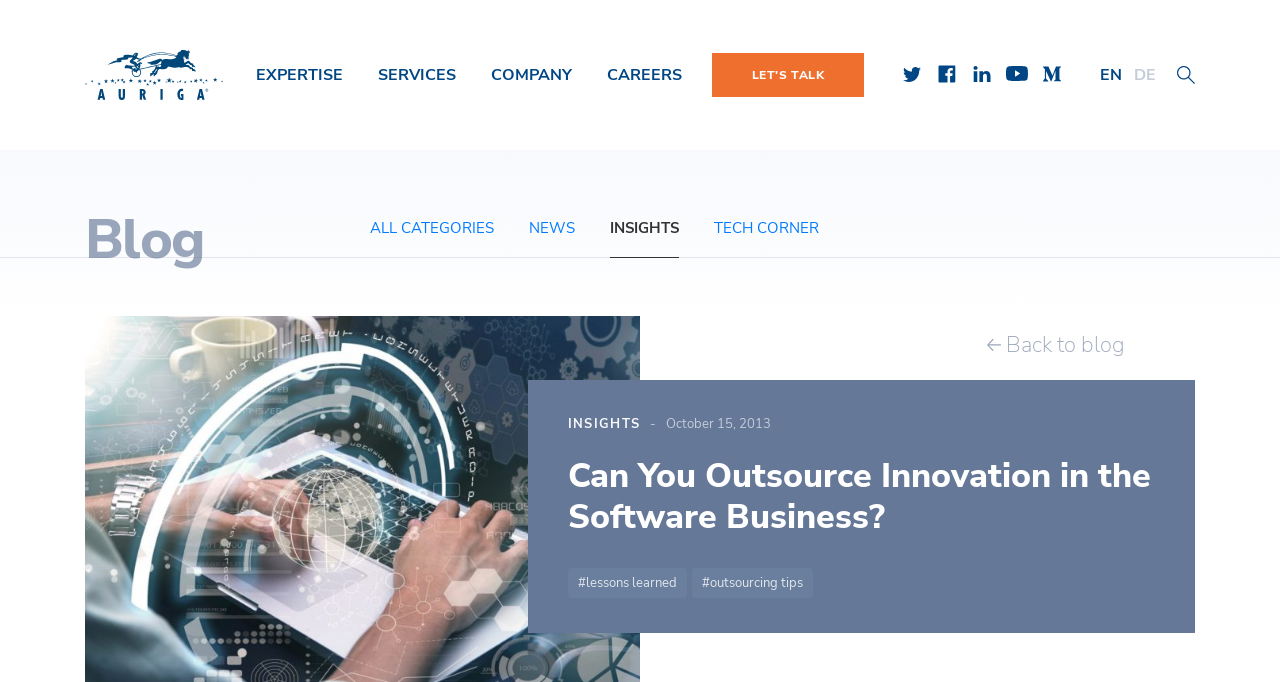Could you specify the bounding box coordinates for the clickable section to complete the following instruction: "Go to 'EXPERTISE' page"?

[0.2, 0.094, 0.268, 0.126]